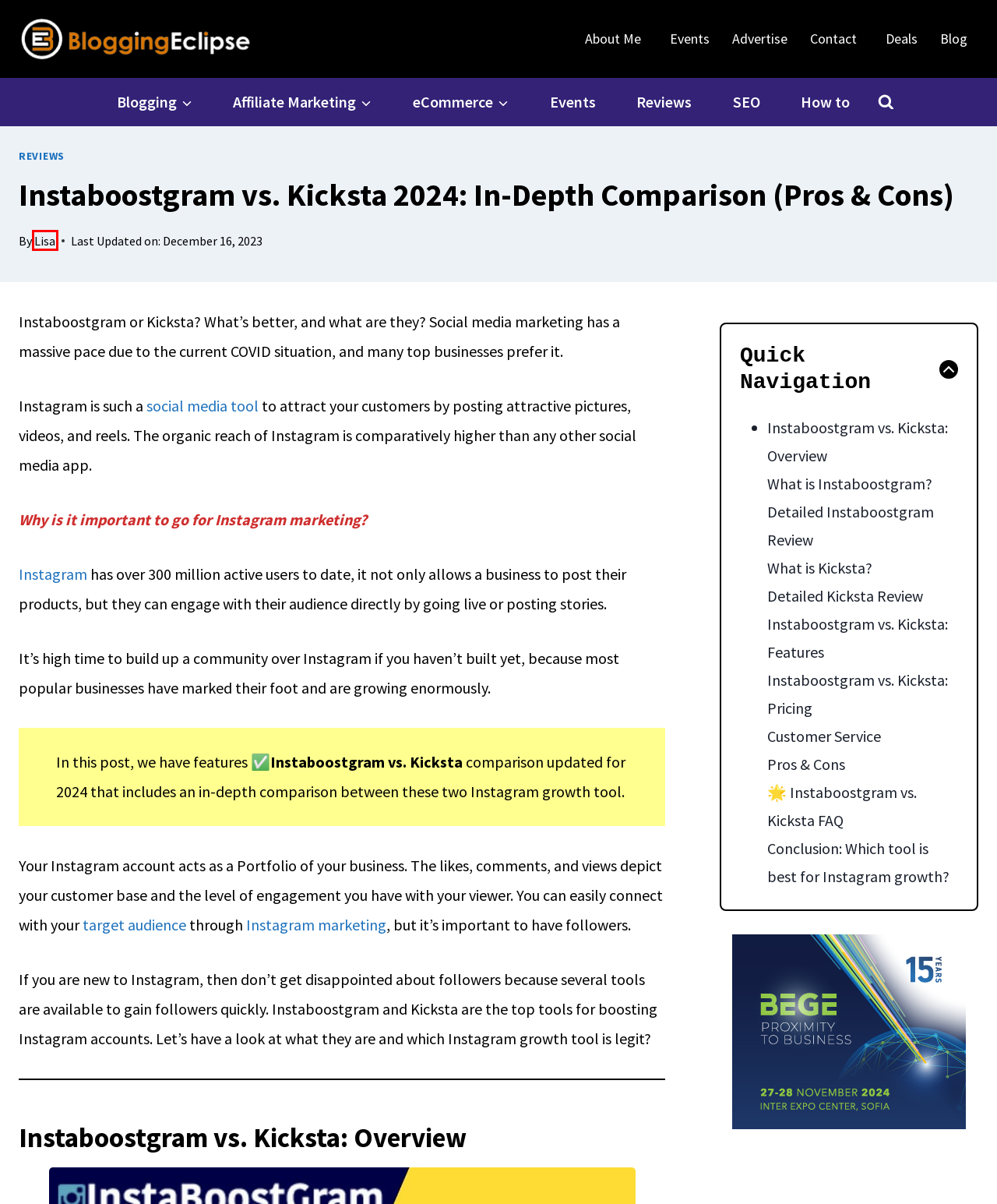A screenshot of a webpage is given, featuring a red bounding box around a UI element. Please choose the webpage description that best aligns with the new webpage after clicking the element in the bounding box. These are the descriptions:
A. Affiliate Events - BloggingEclipse
B. SEO - BloggingEclipse
C. Aliakbar Fakhri Founder of BloggingEclipse
D. Reviews - BloggingEclipse
E. Lisa, Author at BloggingEclipse
F. BloggingEclipse | Award Winning Internet Marketing Blog
G. Viral Launch Review 2024 + Exclusive Discount Offer (40% OFF)
H. eCommerce - BloggingEclipse

E